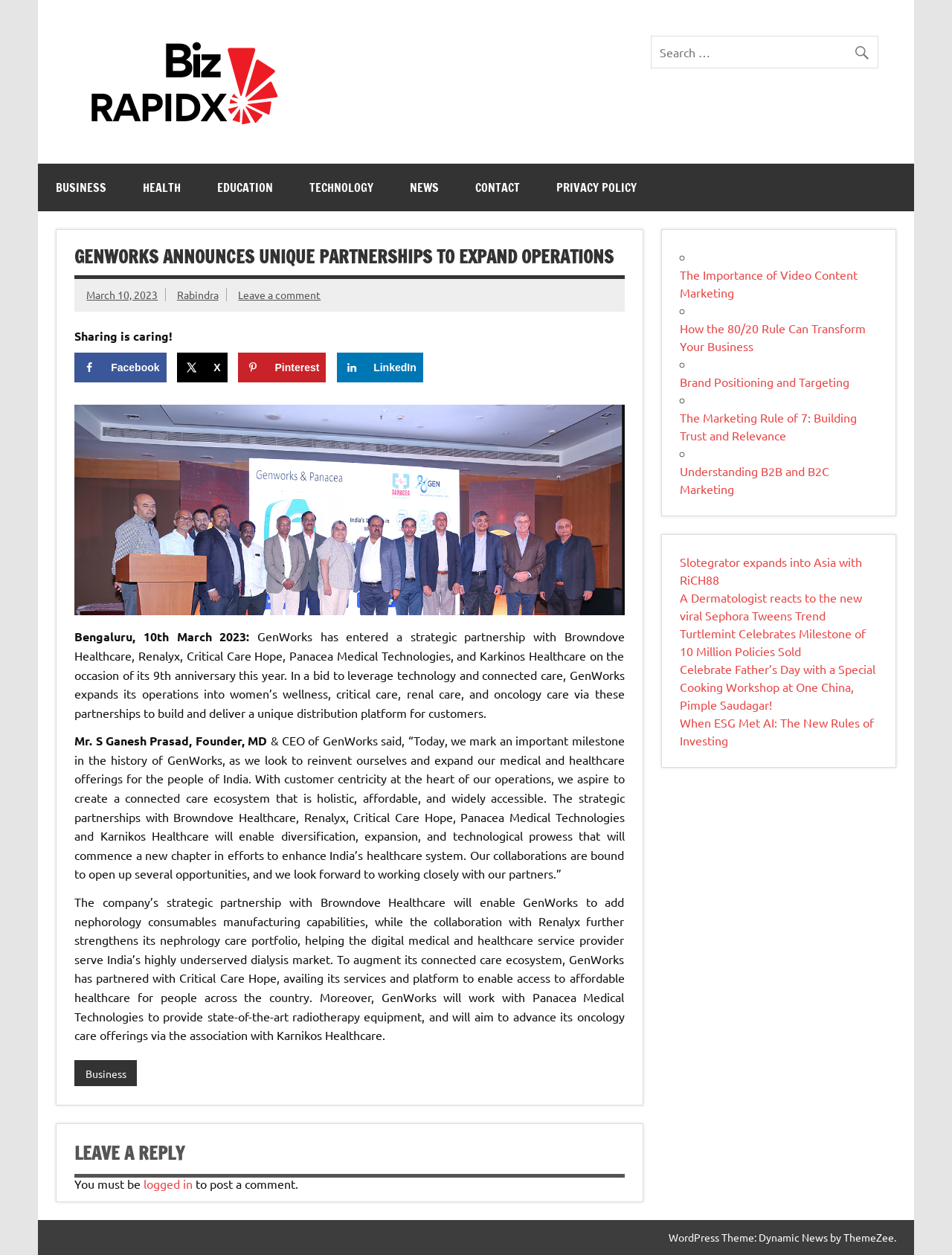Reply to the question with a single word or phrase:
How many partners is GenWorks partnering with?

5